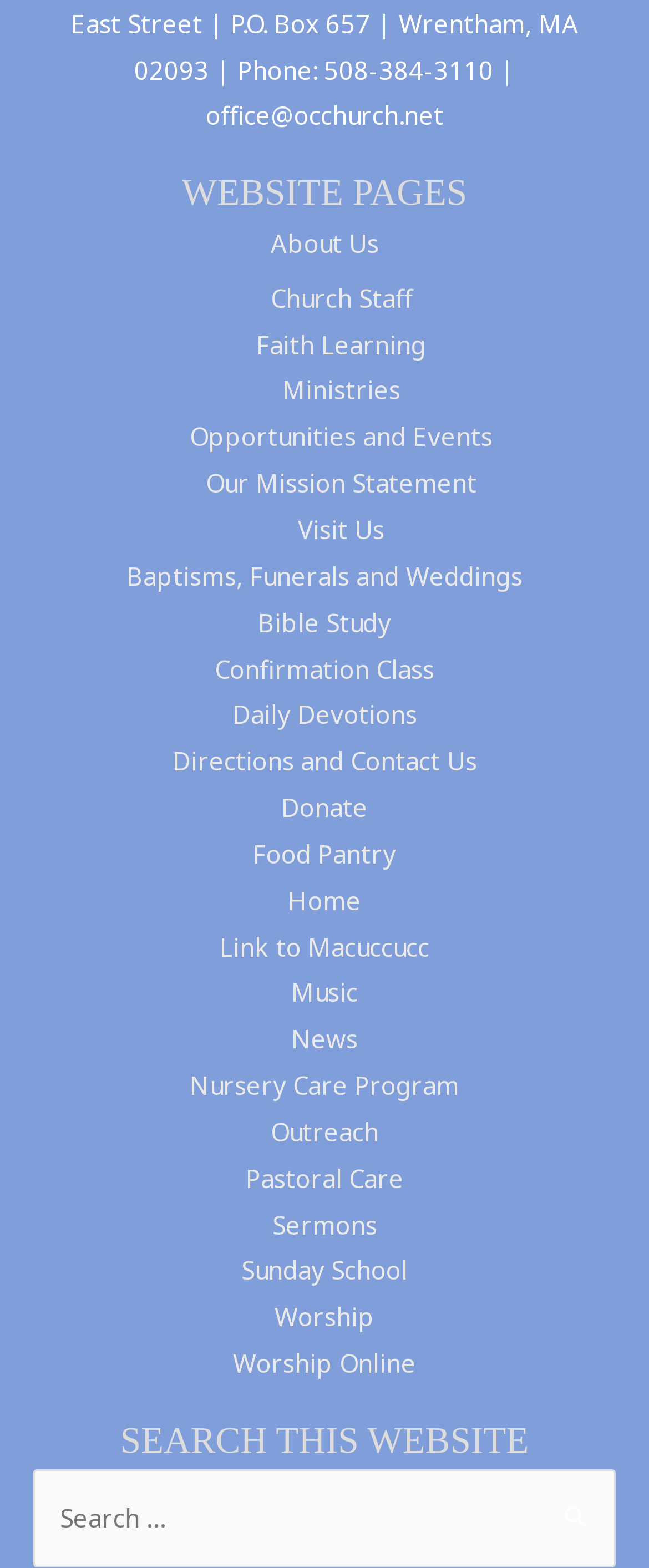What is the section above the search box?
Please describe in detail the information shown in the image to answer the question.

The section above the search box is labeled 'WEBSITE PAGES' and contains a list of navigation links, indicating that it is a section for browsing different pages within the website.